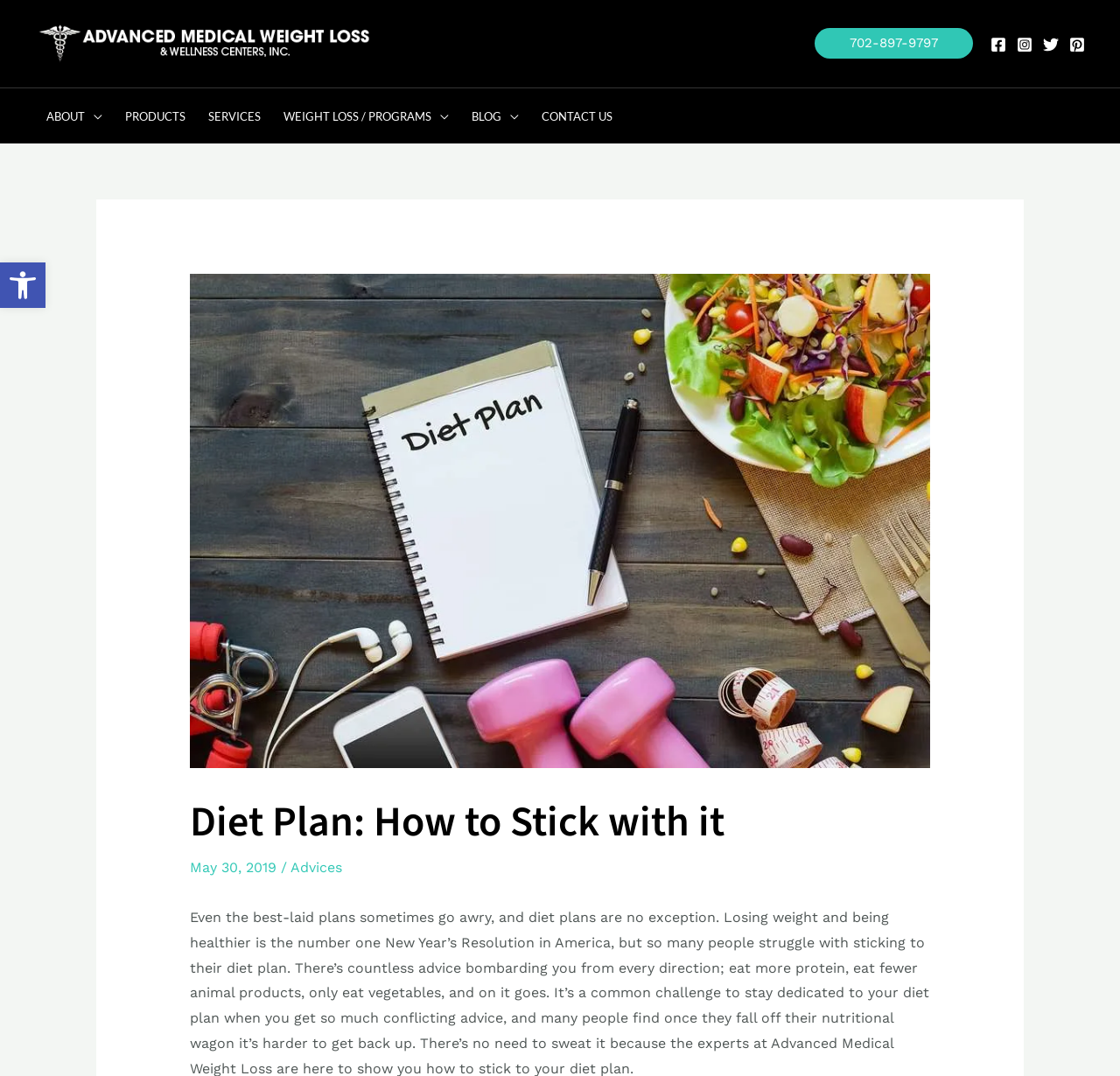Detail the webpage's structure and highlights in your description.

The webpage is about a diet plan and weight loss, with a focus on staying motivated and continuing to lose weight. At the top left corner, there is a link to open the toolbar accessibility tools, accompanied by a small image. Next to it, there is a link to the "Advance Medical Weight Loss & Wellness Center" with a corresponding image.

On the top right corner, there are social media links to Facebook, Instagram, Twitter, and Pinterest, each with a small icon. Below these links, there is a navigation menu with options such as "ABOUT", "PRODUCTS", "SERVICES", "WEIGHT LOSS / PROGRAMS", "BLOG", and "CONTACT US".

The main content of the webpage is a header section that takes up most of the page. It features a large image of a wooden table with healthy food, fitness equipment, and a notebook with a diet plan, conveying the concept of diet, fitness, and healthy eating. Above the image, there is a heading that reads "Diet Plan: How to Stick with it". Below the image, there is a date "May 30, 2019" followed by a slash and a link to "Advices".

Overall, the webpage appears to be a blog or article about diet plans and weight loss, with a focus on providing advice and resources for individuals looking to stay motivated and achieve their weight loss goals.